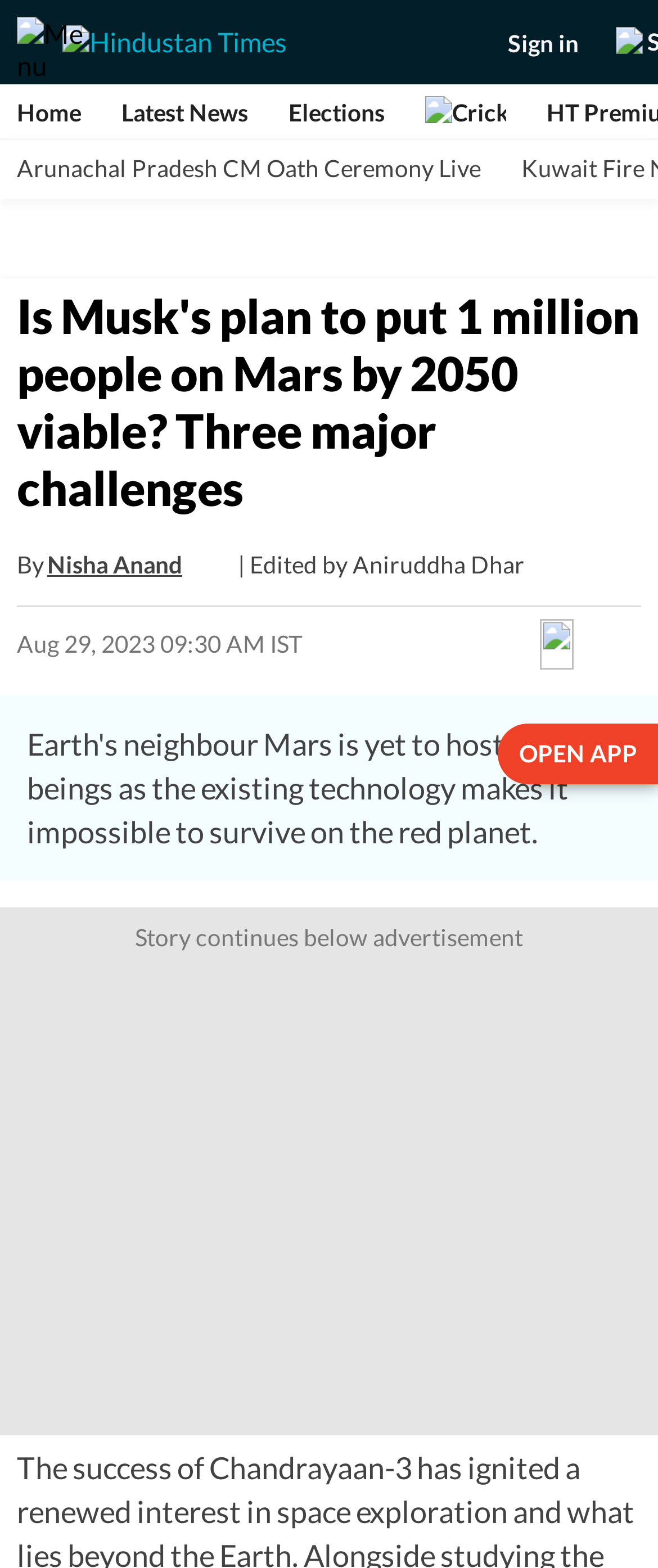Can you find the bounding box coordinates for the UI element given this description: "alt="crick-it" title="crick-it""? Provide the coordinates as four float numbers between 0 and 1: [left, top, right, bottom].

[0.646, 0.062, 0.769, 0.081]